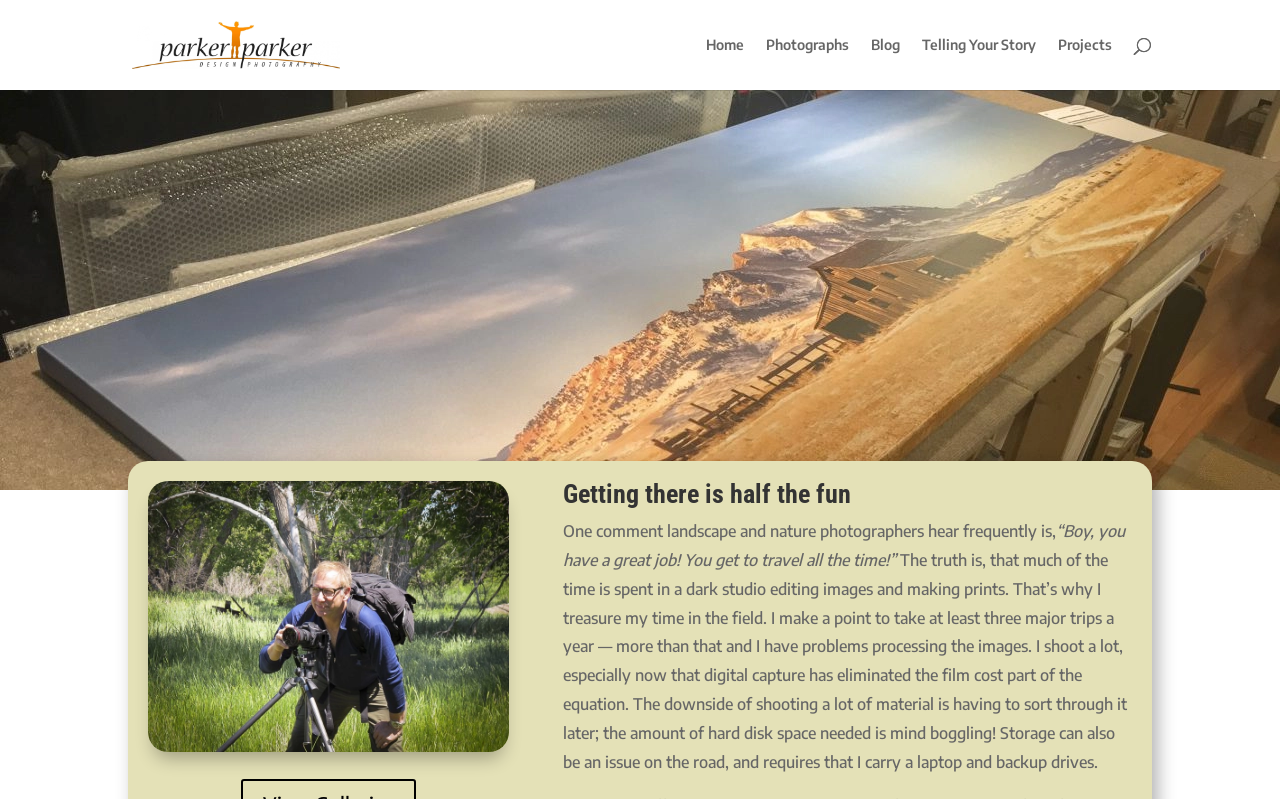What is the photographer's job?
Please ensure your answer to the question is detailed and covers all necessary aspects.

Based on the text, the photographer travels to take pictures, and then spends a lot of time in the studio editing images and making prints. This suggests that the photographer's job involves traveling to take pictures.